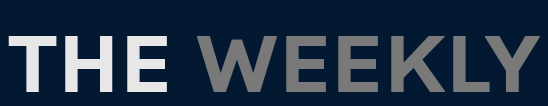Please examine the image and answer the question with a detailed explanation:
What color is the font of the logo?

The caption describes the letters as a mix of white and gray, showcasing a visually appealing gradient that captures attention, indicating that the font of the logo is a combination of white and gray colors.